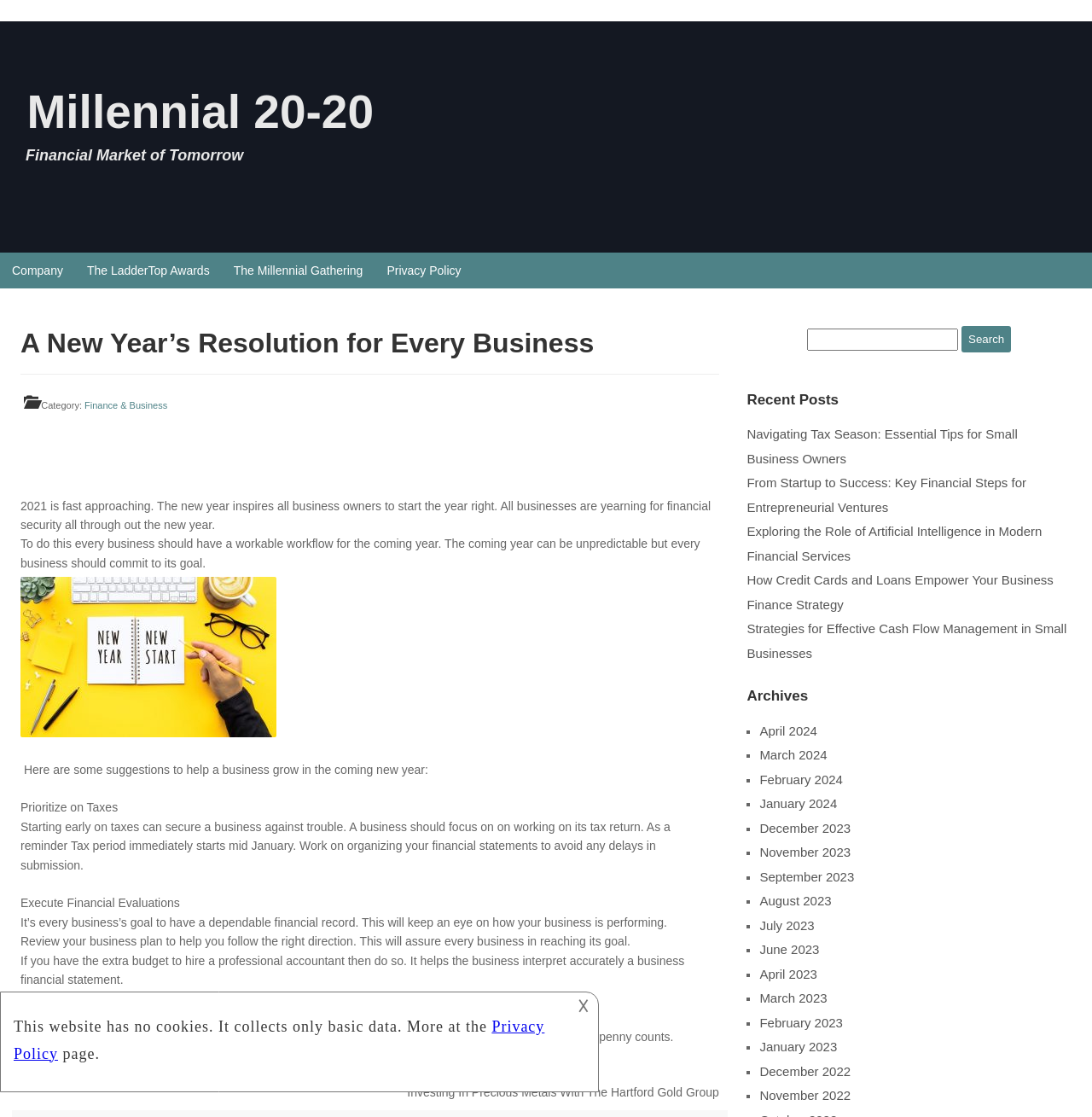Find the bounding box coordinates of the area to click in order to follow the instruction: "View the archives for April 2024".

[0.696, 0.648, 0.748, 0.661]